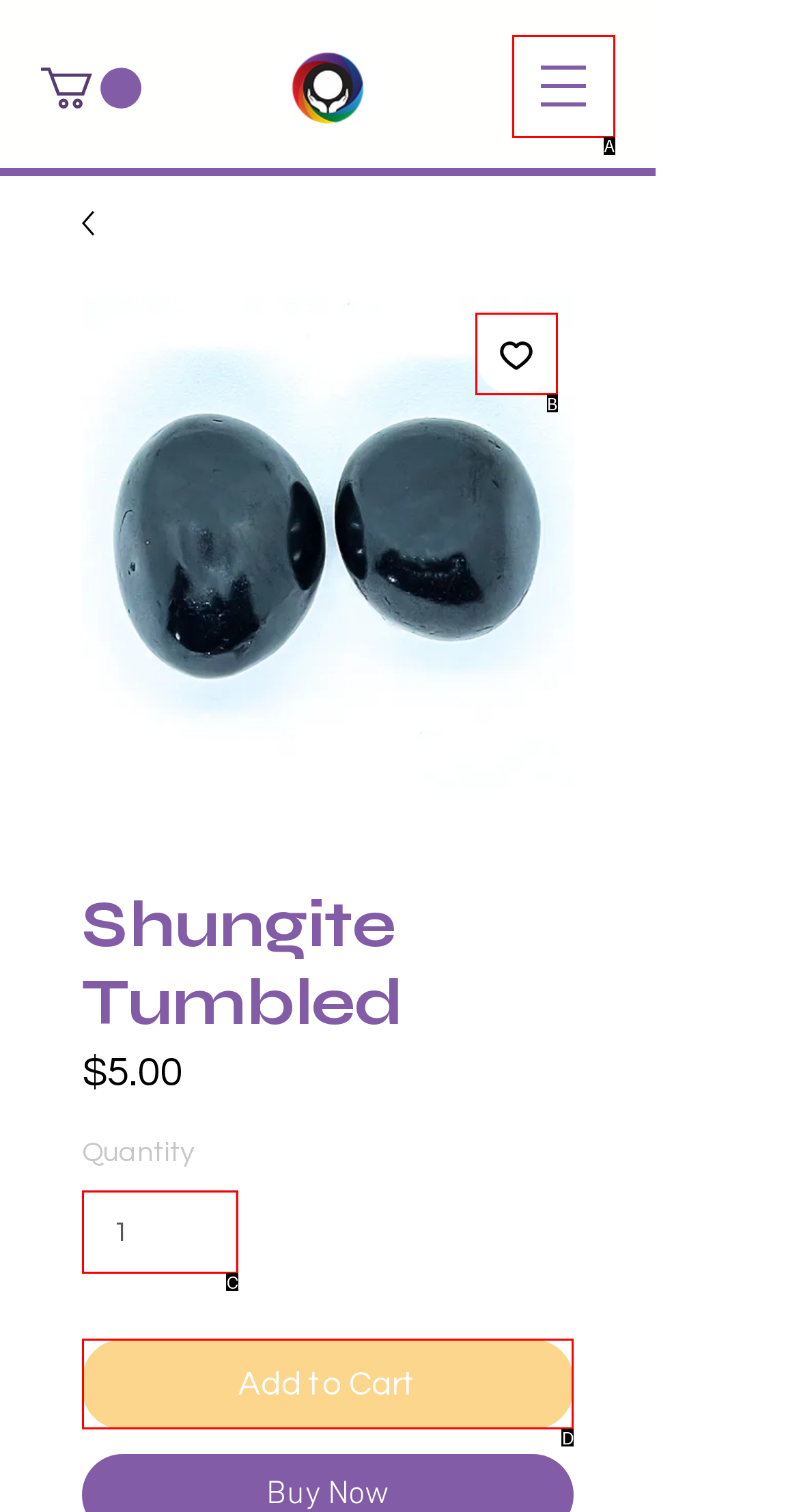Tell me which one HTML element best matches the description: input value="1" aria-label="Quantity" value="1" Answer with the option's letter from the given choices directly.

C